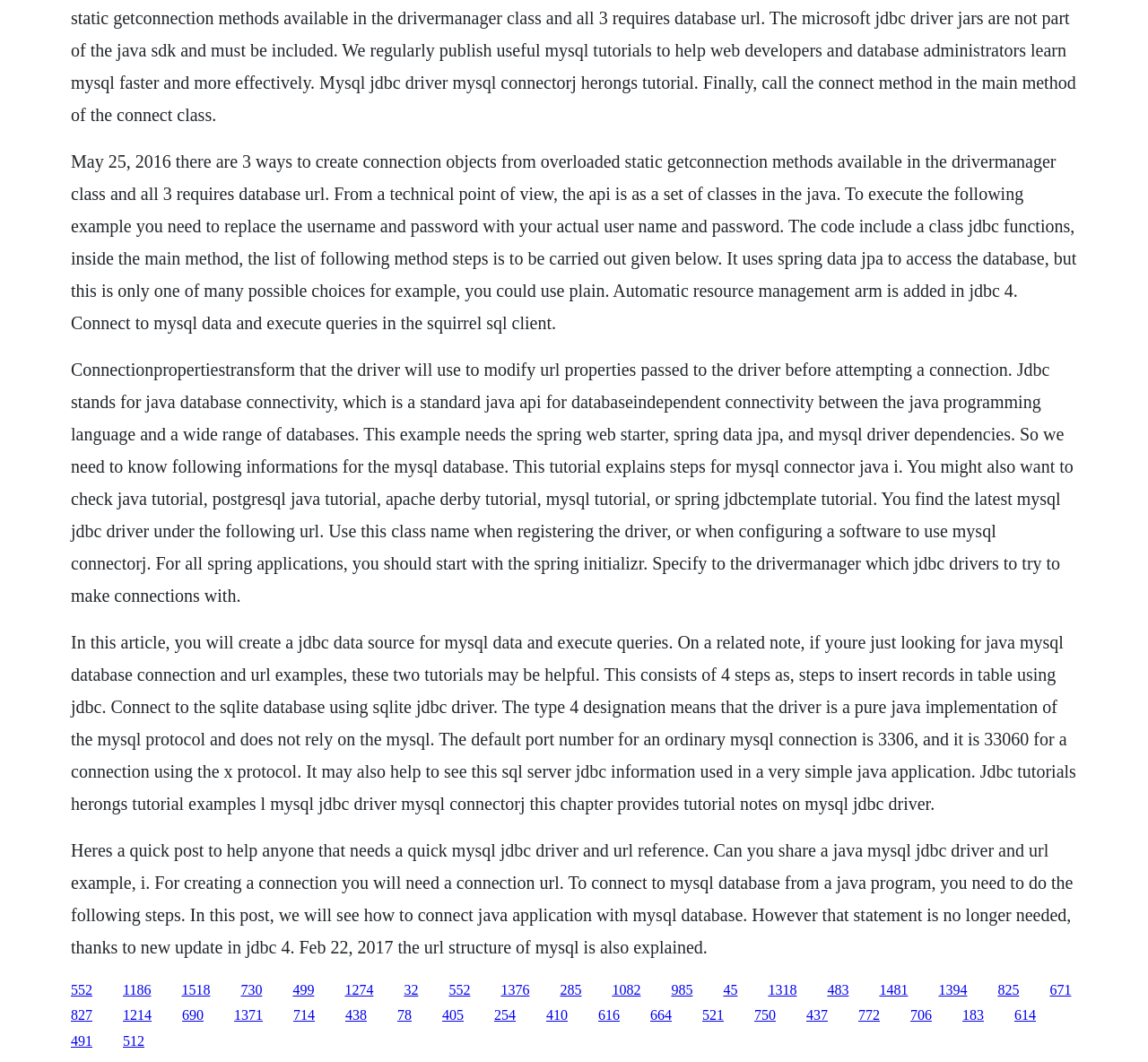What is the purpose of ConnectionPropertiesTransform?
Refer to the image and provide a thorough answer to the question.

ConnectionPropertiesTransform is used to modify URL properties passed to the driver before attempting a connection. This is mentioned in the text 'Connectionpropertiestransform that the driver will use to modify url properties passed to the driver before attempting a connection.'